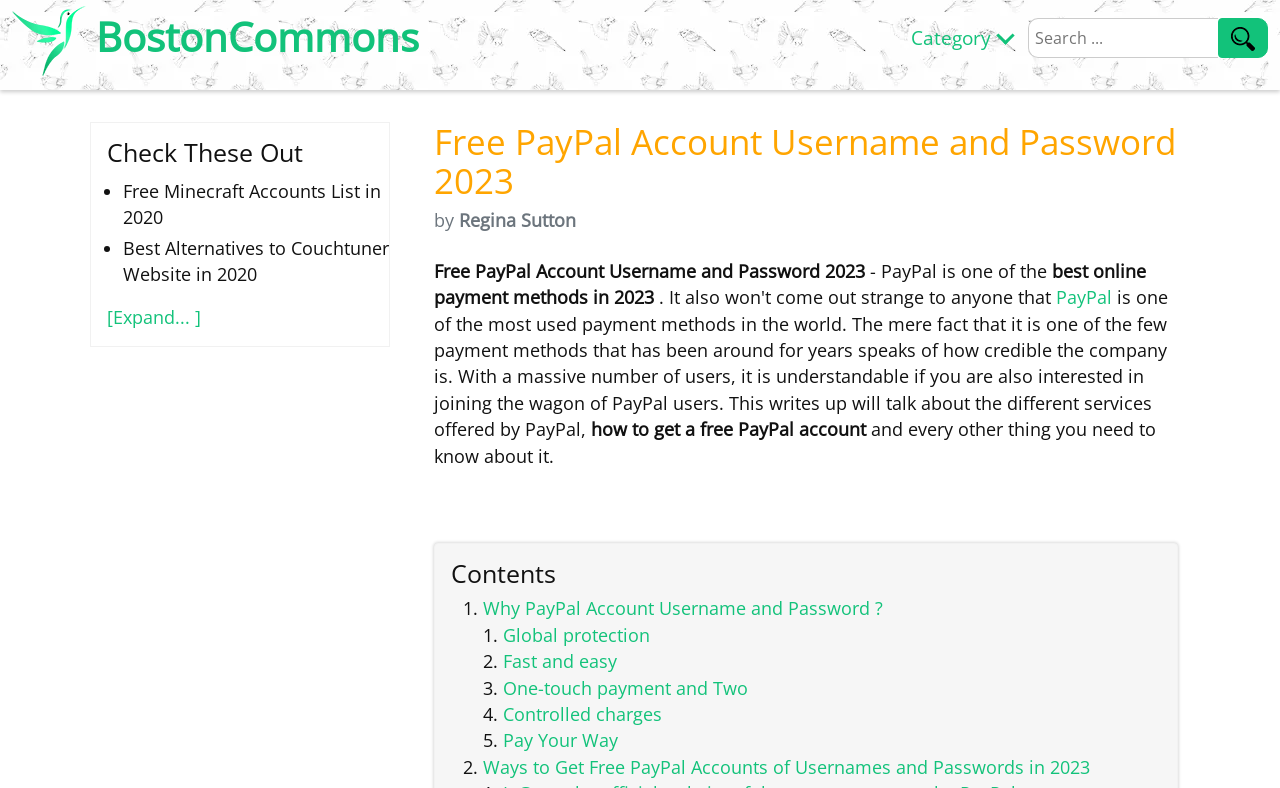Bounding box coordinates should be provided in the format (top-left x, top-left y, bottom-right x, bottom-right y) with all values between 0 and 1. Identify the bounding box for this UI element: One-touch payment and Two

[0.393, 0.857, 0.584, 0.888]